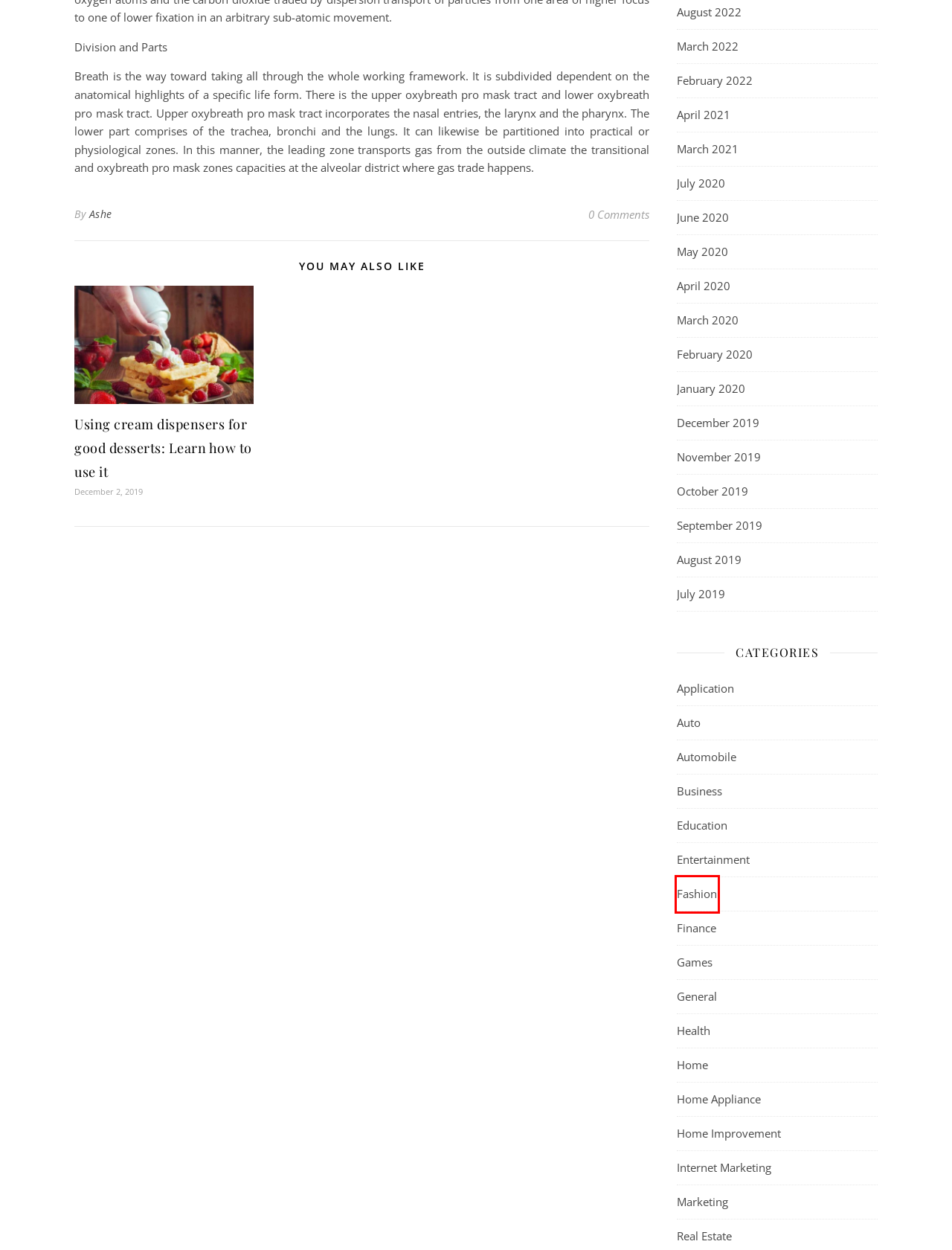After examining the screenshot of a webpage with a red bounding box, choose the most accurate webpage description that corresponds to the new page after clicking the element inside the red box. Here are the candidates:
A. Internet Marketing – Birdand Tree Blog
B. Marketing – Birdand Tree Blog
C. March 2020 – Birdand Tree Blog
D. Fashion – Birdand Tree Blog
E. July 2019 – Birdand Tree Blog
F. December 2019 – Birdand Tree Blog
G. January 2020 – Birdand Tree Blog
H. May 2020 – Birdand Tree Blog

D